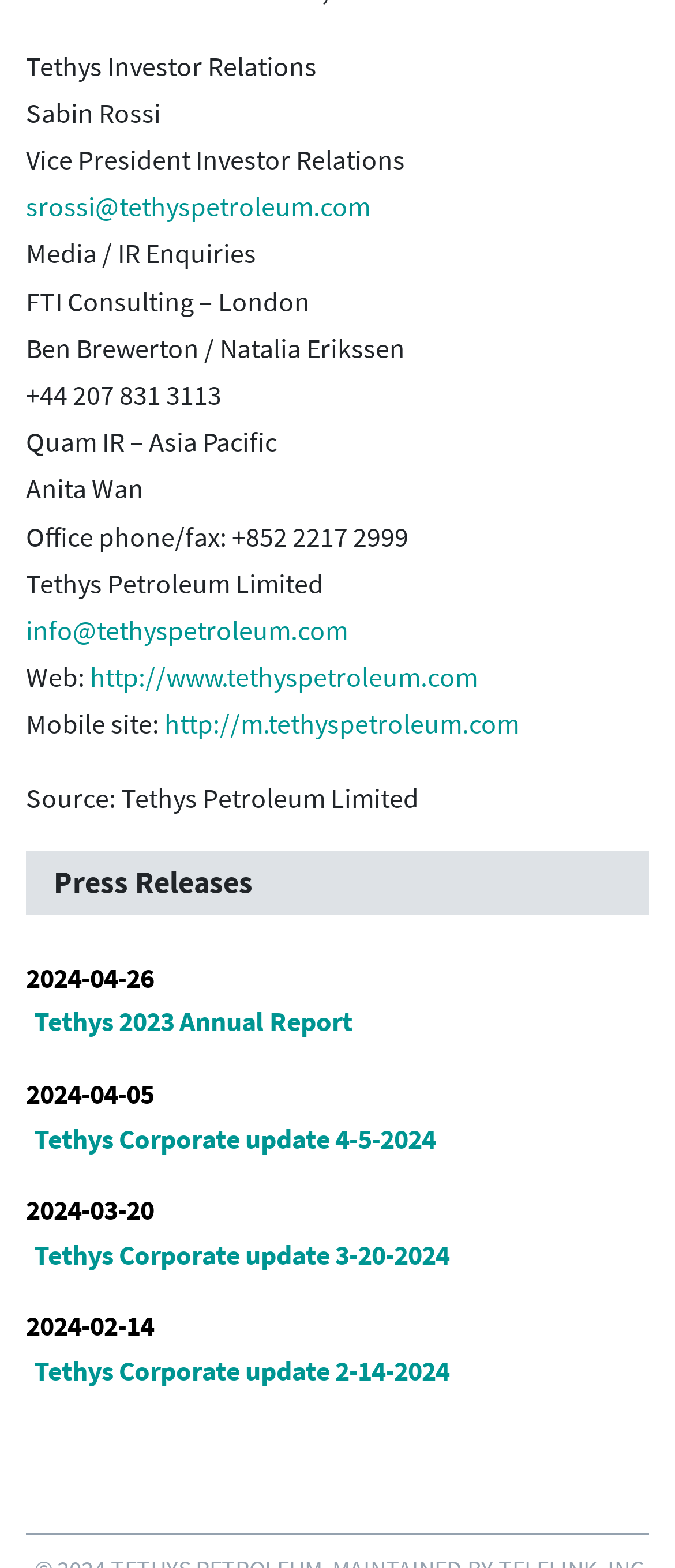Identify the coordinates of the bounding box for the element that must be clicked to accomplish the instruction: "Visit Tethys Petroleum Limited website".

[0.133, 0.42, 0.708, 0.443]